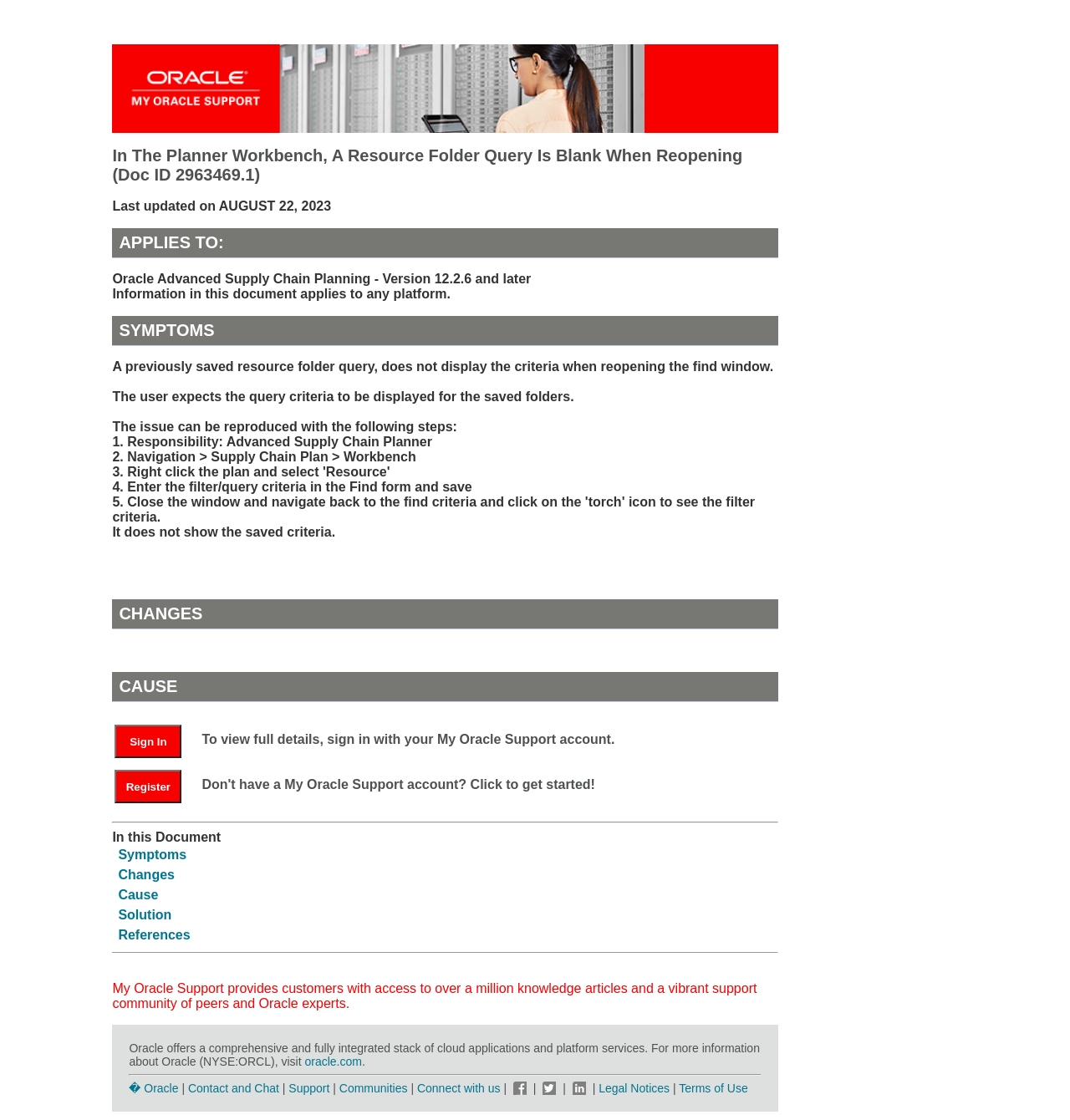What is the company mentioned in the footer section?
Could you answer the question with a detailed and thorough explanation?

The question is asking for the company mentioned in the footer section. By looking at the footer section, we can see that the company mentioned is Oracle, which is a well-known technology corporation.